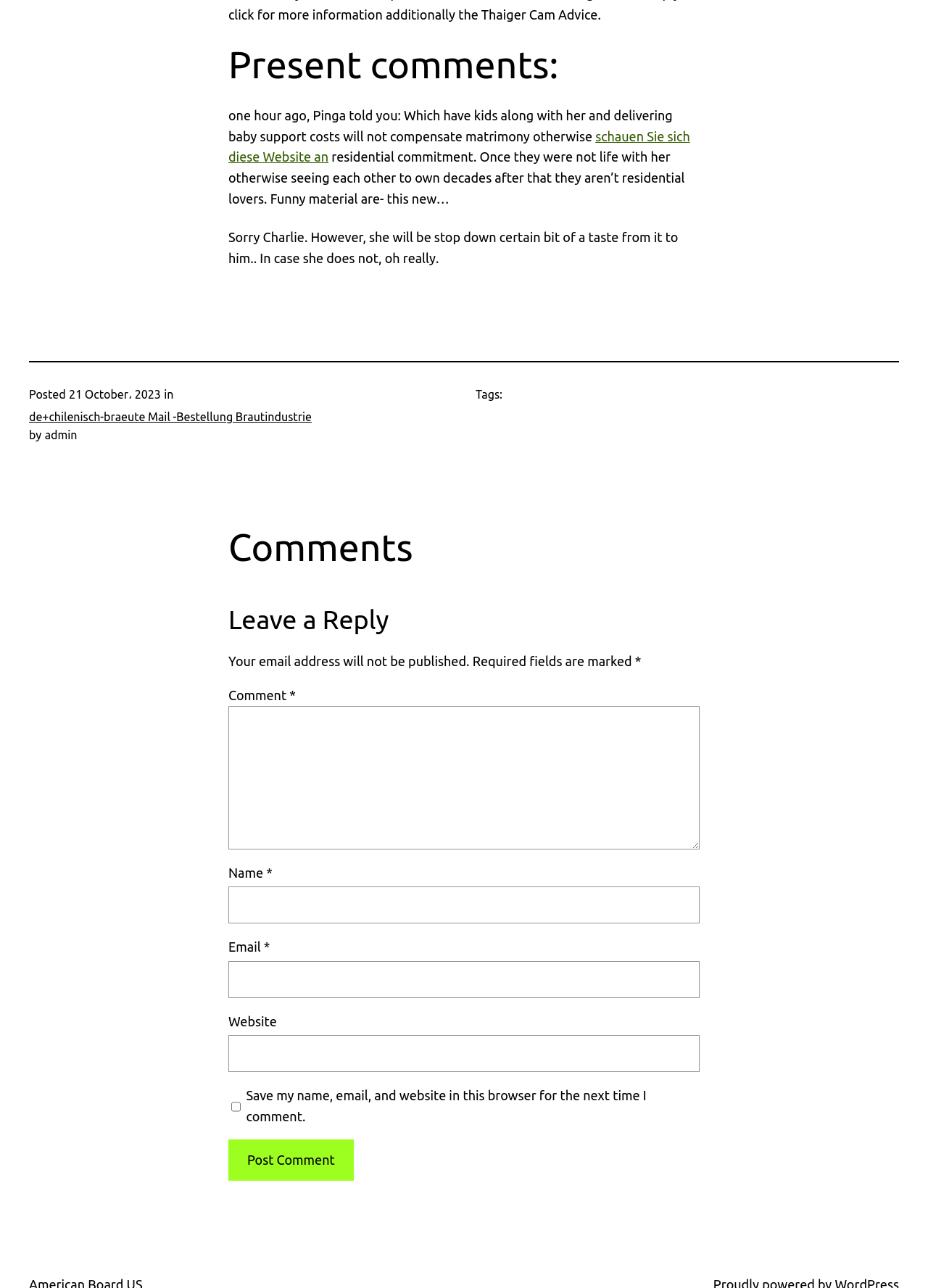What is required to post a comment?
Answer the question with detailed information derived from the image.

The required fields to post a comment can be identified by looking at the fields marked with an asterisk (*), which are 'Name', 'Email', and 'Comment'. These fields must be filled in to submit a comment.